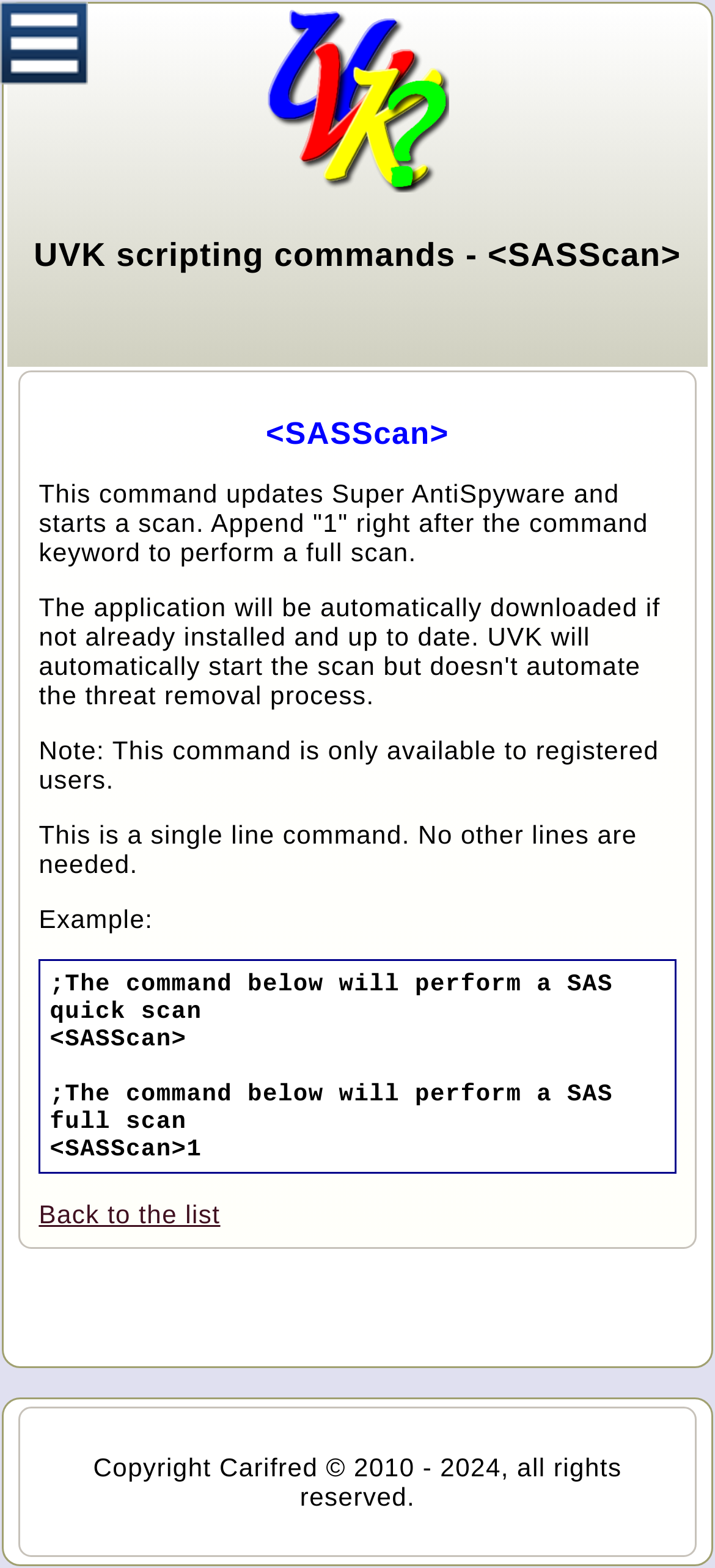Using the webpage screenshot and the element description Back to the list, determine the bounding box coordinates. Specify the coordinates in the format (top-left x, top-left y, bottom-right x, bottom-right y) with values ranging from 0 to 1.

[0.054, 0.765, 0.308, 0.784]